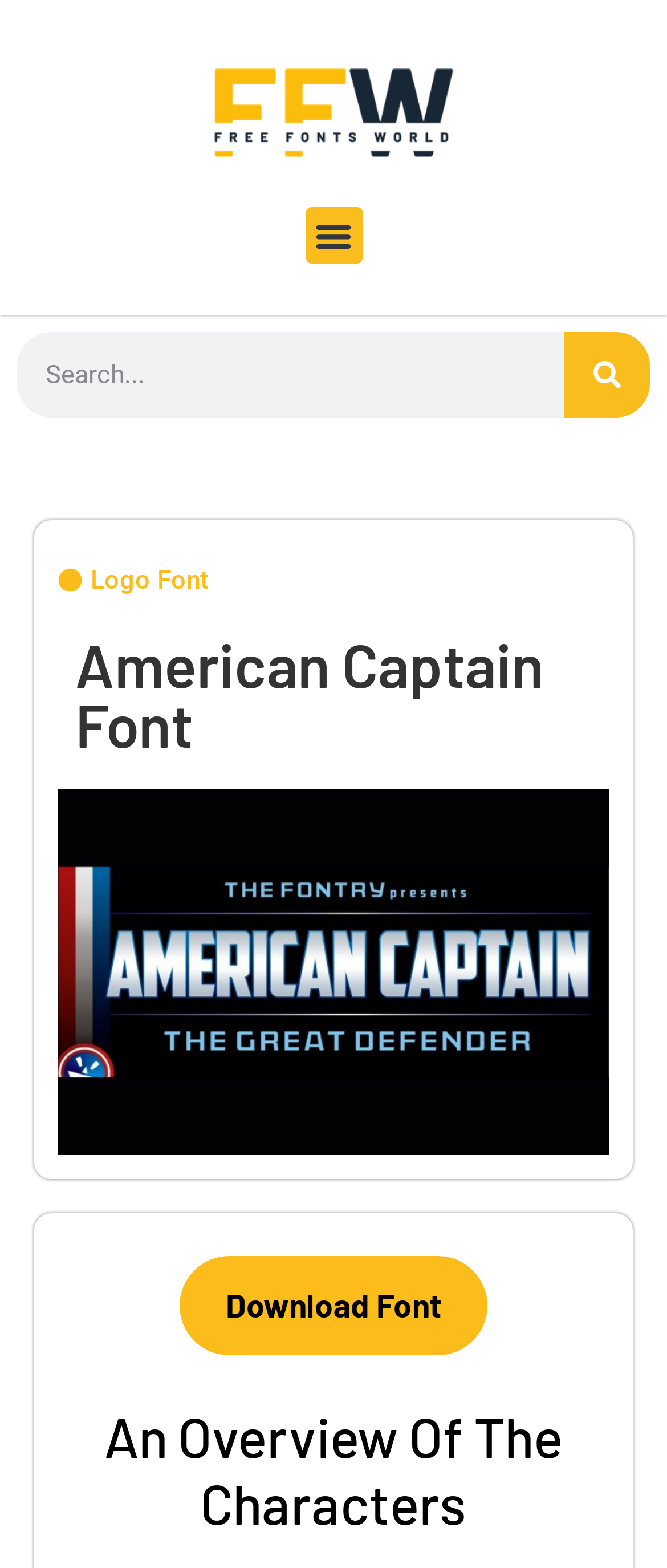Answer the question using only a single word or phrase: 
Is the menu toggle button expanded?

No